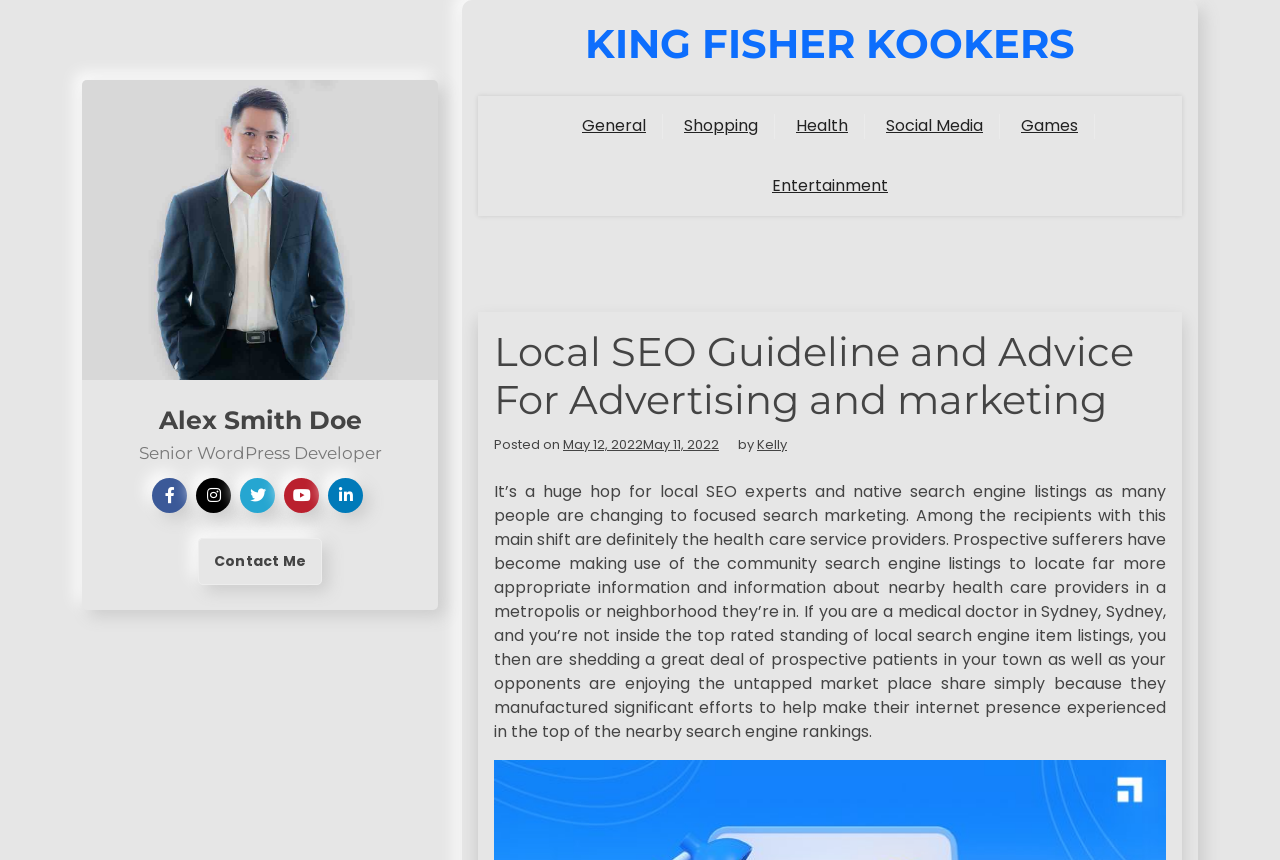What is the profession of the author?
Give a comprehensive and detailed explanation for the question.

The profession of the author can be found in the heading element with the text 'Senior WordPress Developer', which is located below the author's name and above the social media links.